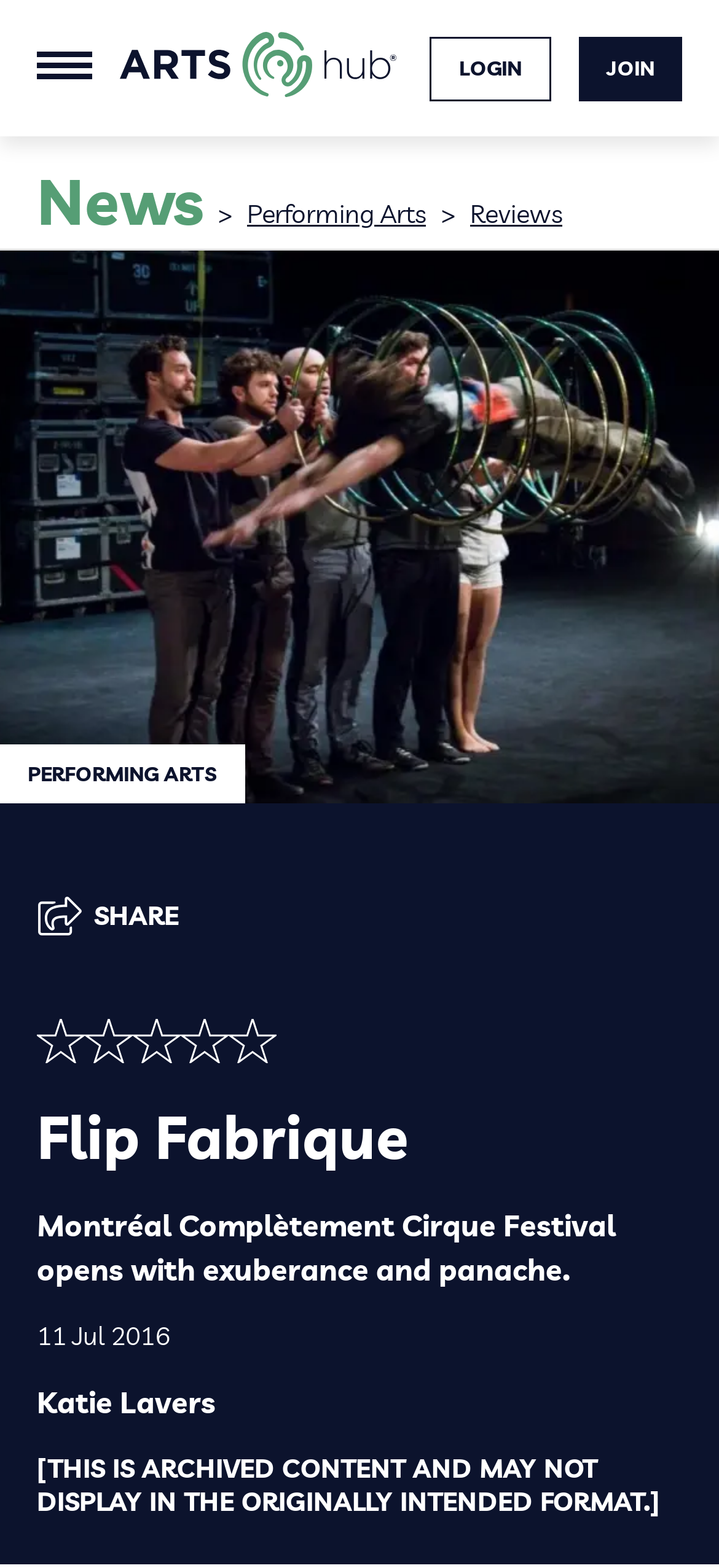Can you pinpoint the bounding box coordinates for the clickable element required for this instruction: "Visit Facebook"? The coordinates should be four float numbers between 0 and 1, i.e., [left, top, right, bottom].

[0.051, 0.344, 0.115, 0.375]